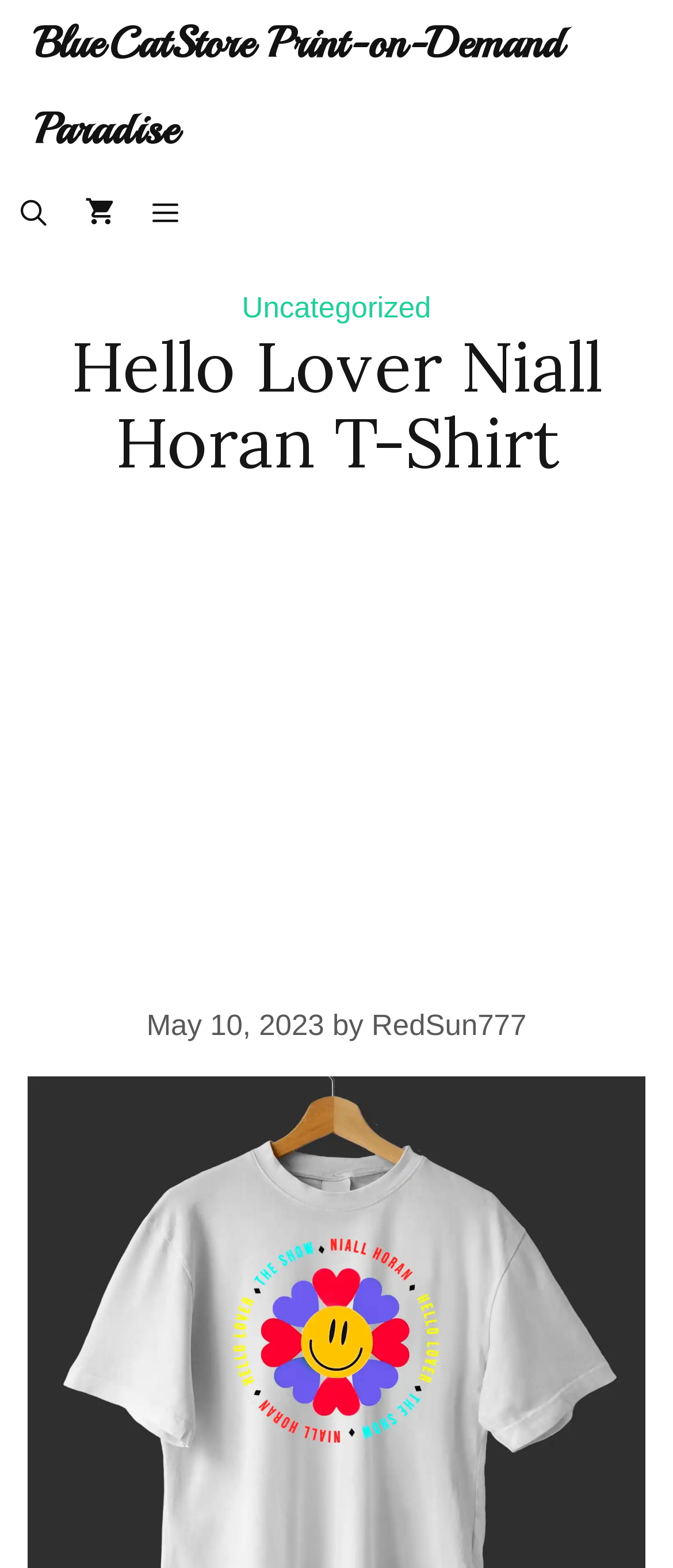What is the text on the button in the top right corner?
Please provide a comprehensive answer based on the details in the screenshot.

The text on the button in the top right corner can be found by examining the button element, which has the text ' Menu'.